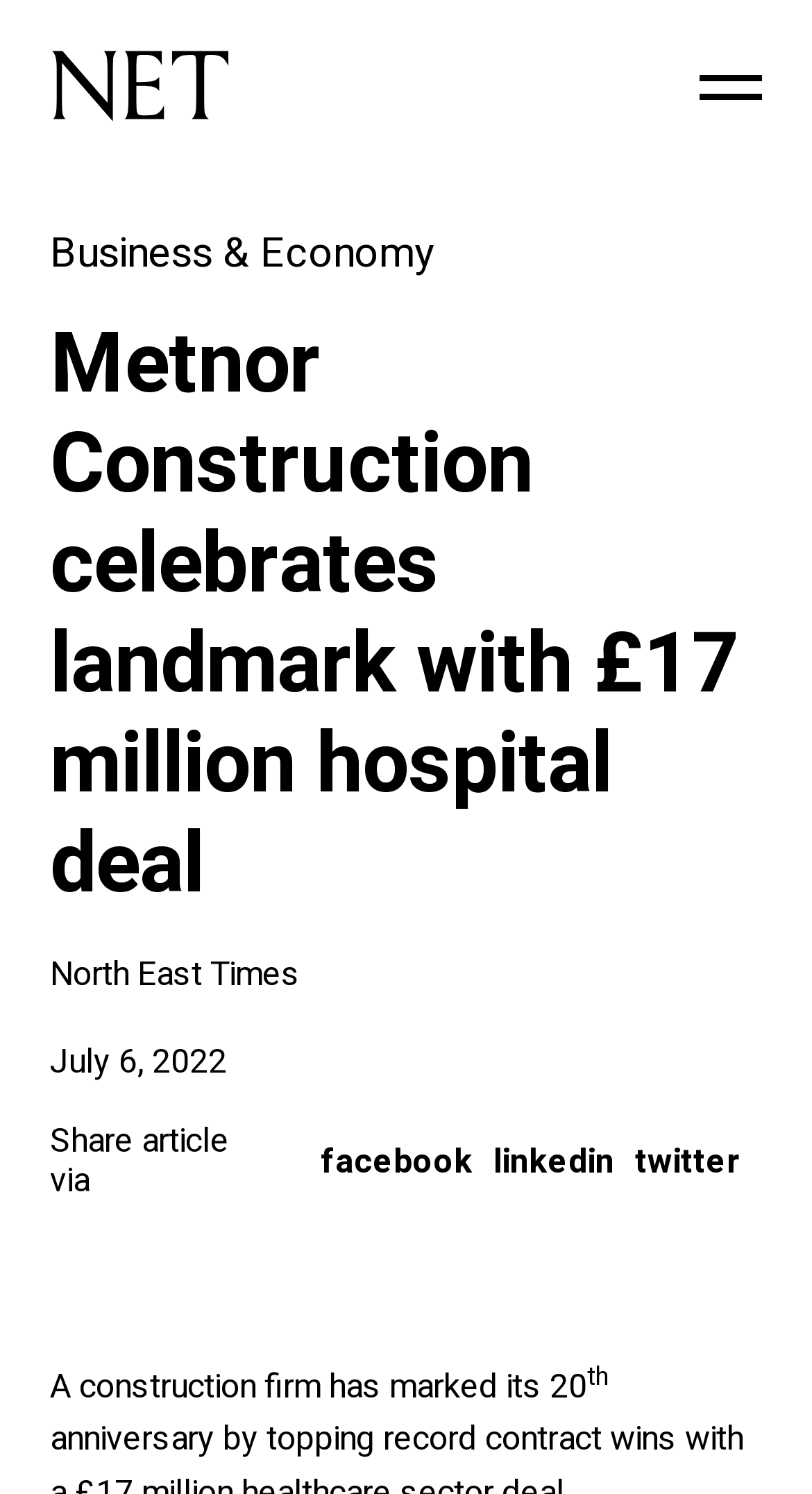What is the name of the construction firm?
Refer to the image and respond with a one-word or short-phrase answer.

Metnor Construction